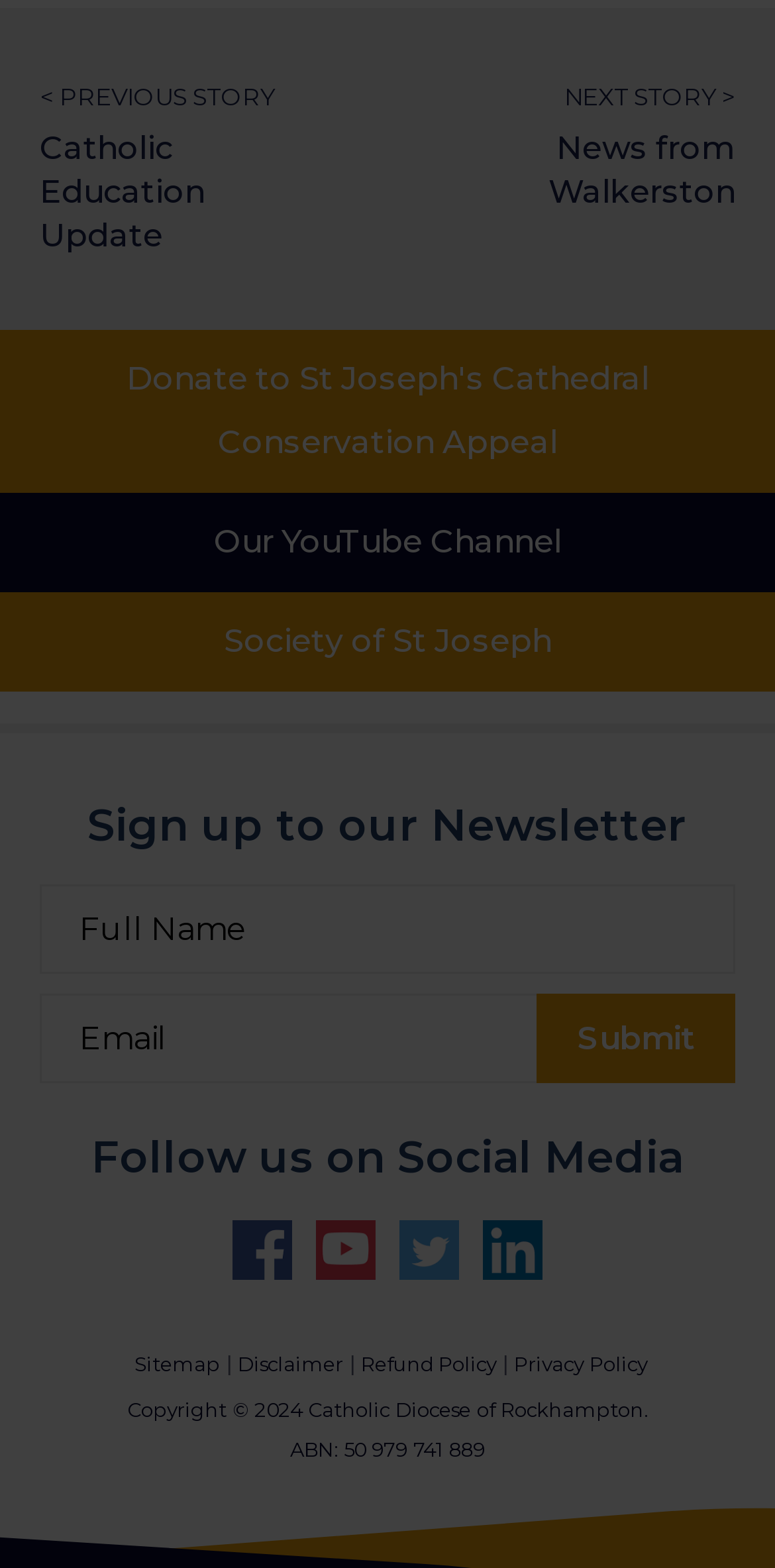Identify the bounding box coordinates necessary to click and complete the given instruction: "Click the 'Submit' button".

[0.692, 0.634, 0.949, 0.691]